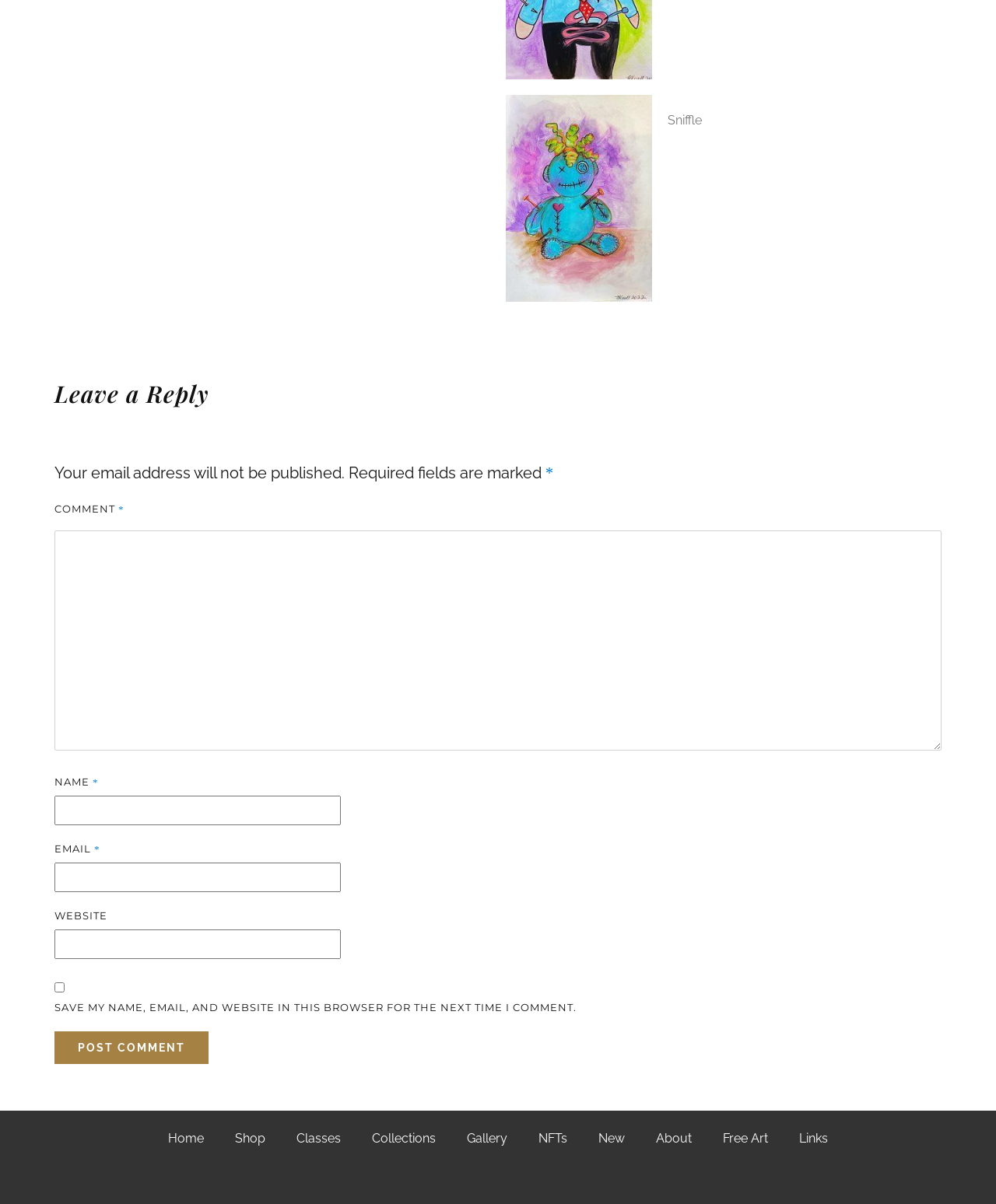Please find the bounding box coordinates of the element that you should click to achieve the following instruction: "enter your name". The coordinates should be presented as four float numbers between 0 and 1: [left, top, right, bottom].

[0.055, 0.661, 0.342, 0.685]